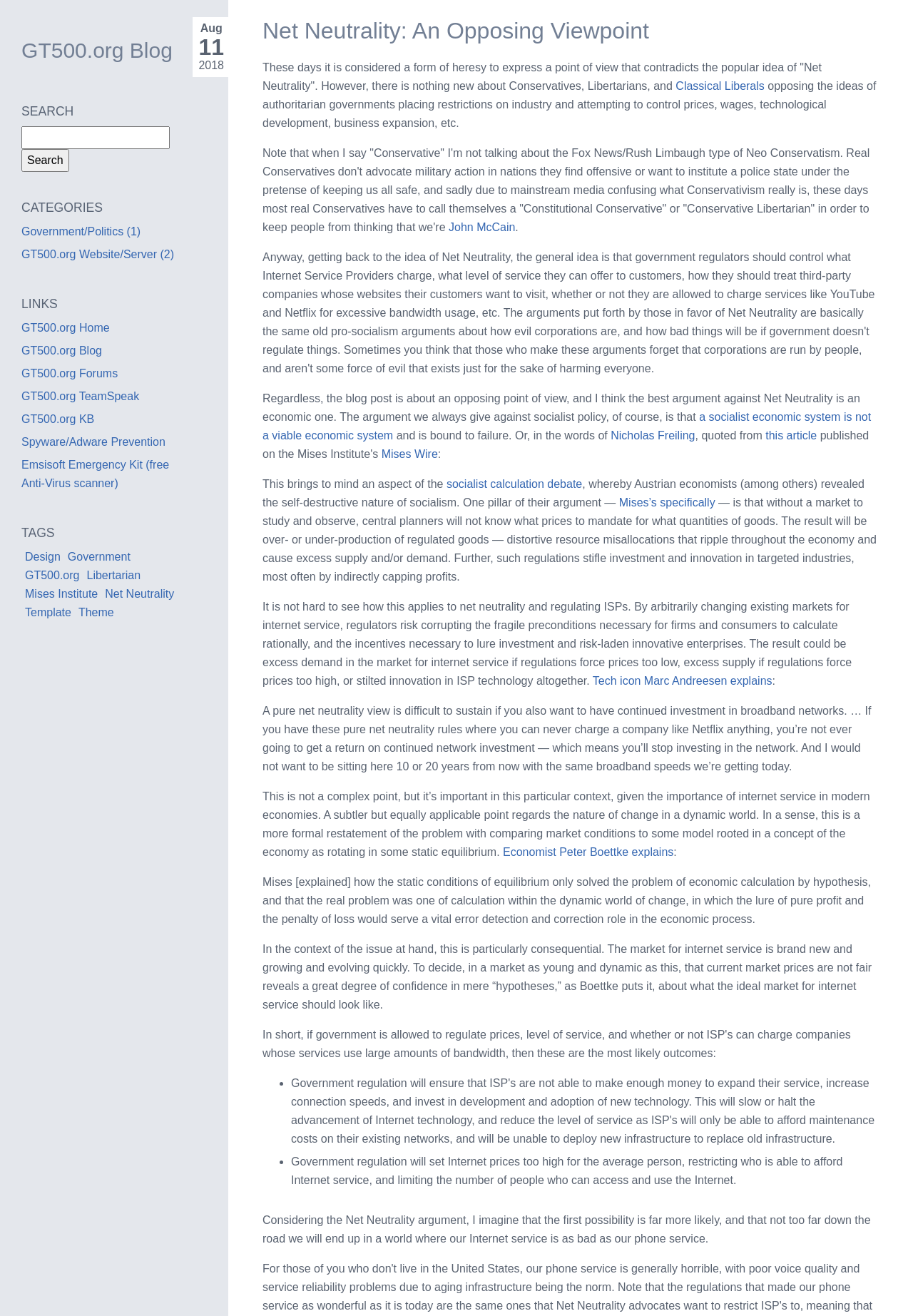Kindly determine the bounding box coordinates for the area that needs to be clicked to execute this instruction: "Learn about Classical Liberals".

[0.74, 0.061, 0.837, 0.07]